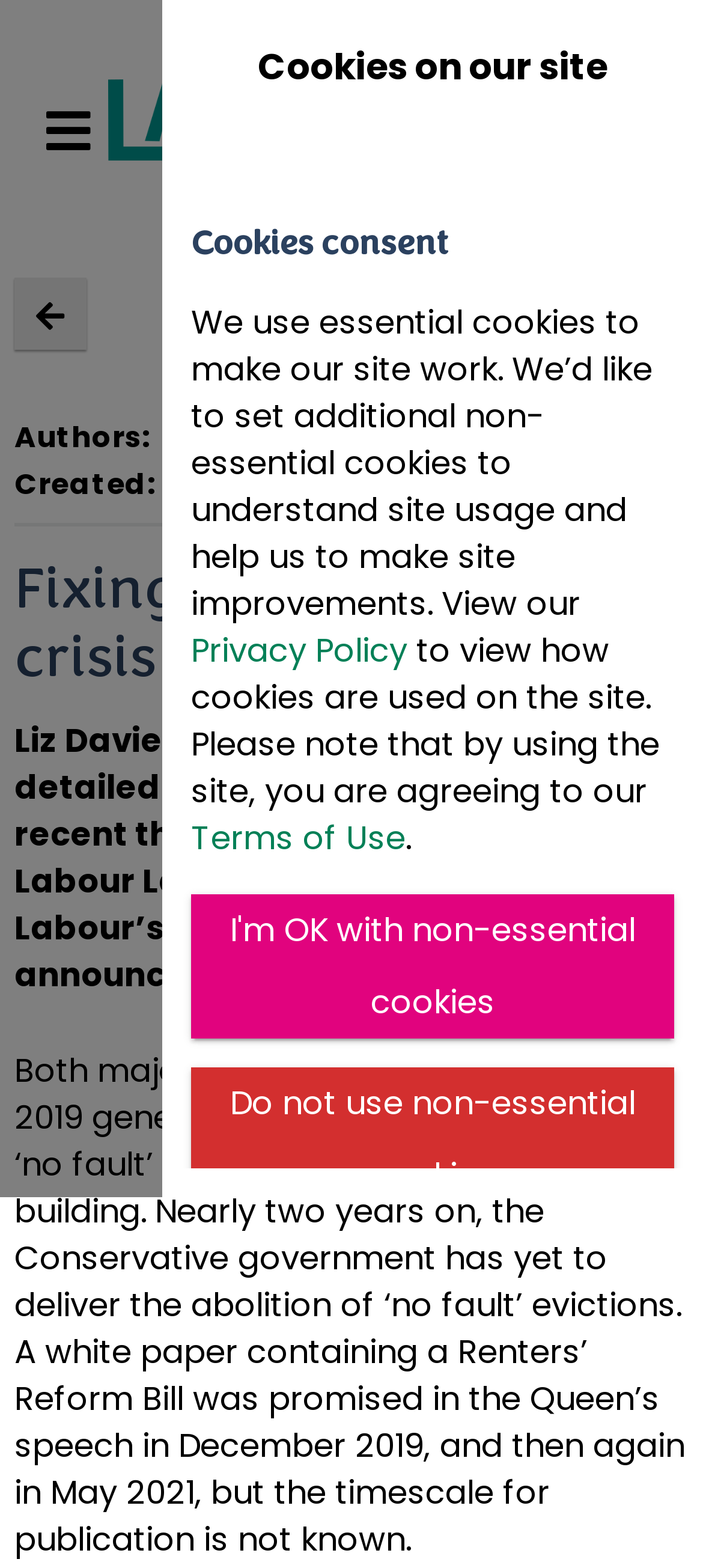Identify the bounding box coordinates for the element you need to click to achieve the following task: "Search the site". Provide the bounding box coordinates as four float numbers between 0 and 1, in the form [left, top, right, bottom].

[0.597, 0.057, 0.71, 0.108]